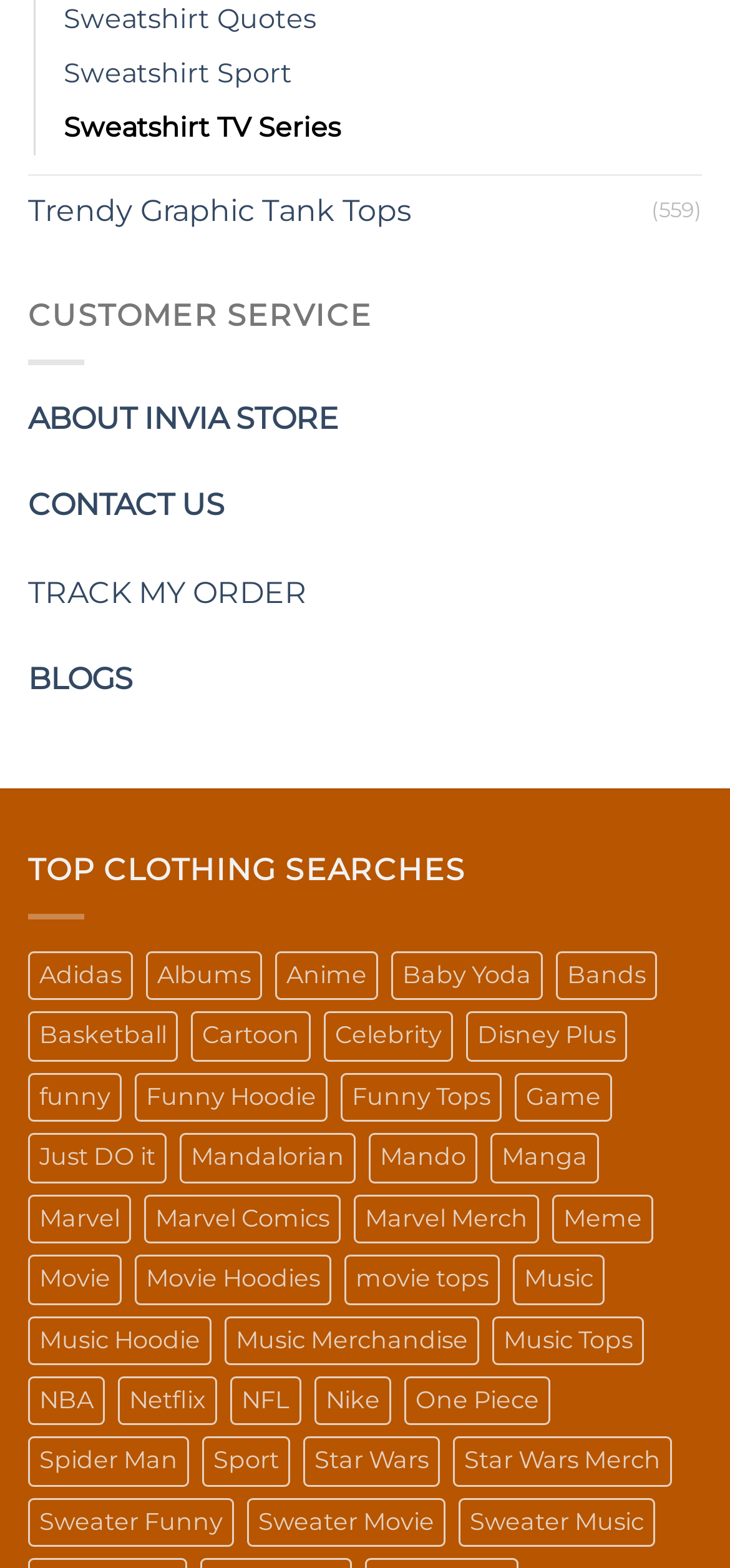Determine the bounding box coordinates for the UI element described. Format the coordinates as (top-left x, top-left y, bottom-right x, bottom-right y) and ensure all values are between 0 and 1. Element description: 1318

None